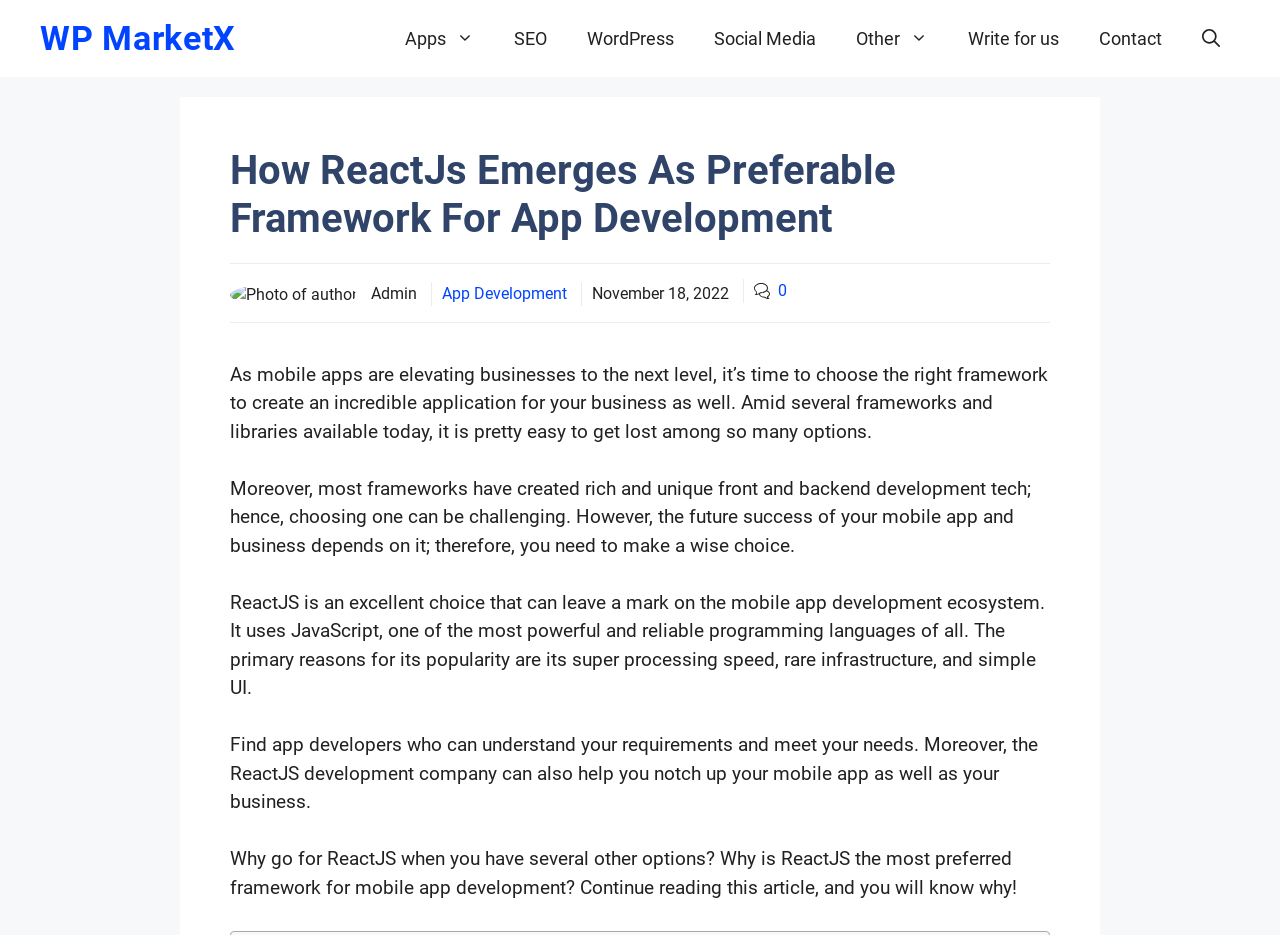Please give a one-word or short phrase response to the following question: 
What is the topic of the article?

ReactJS for app development